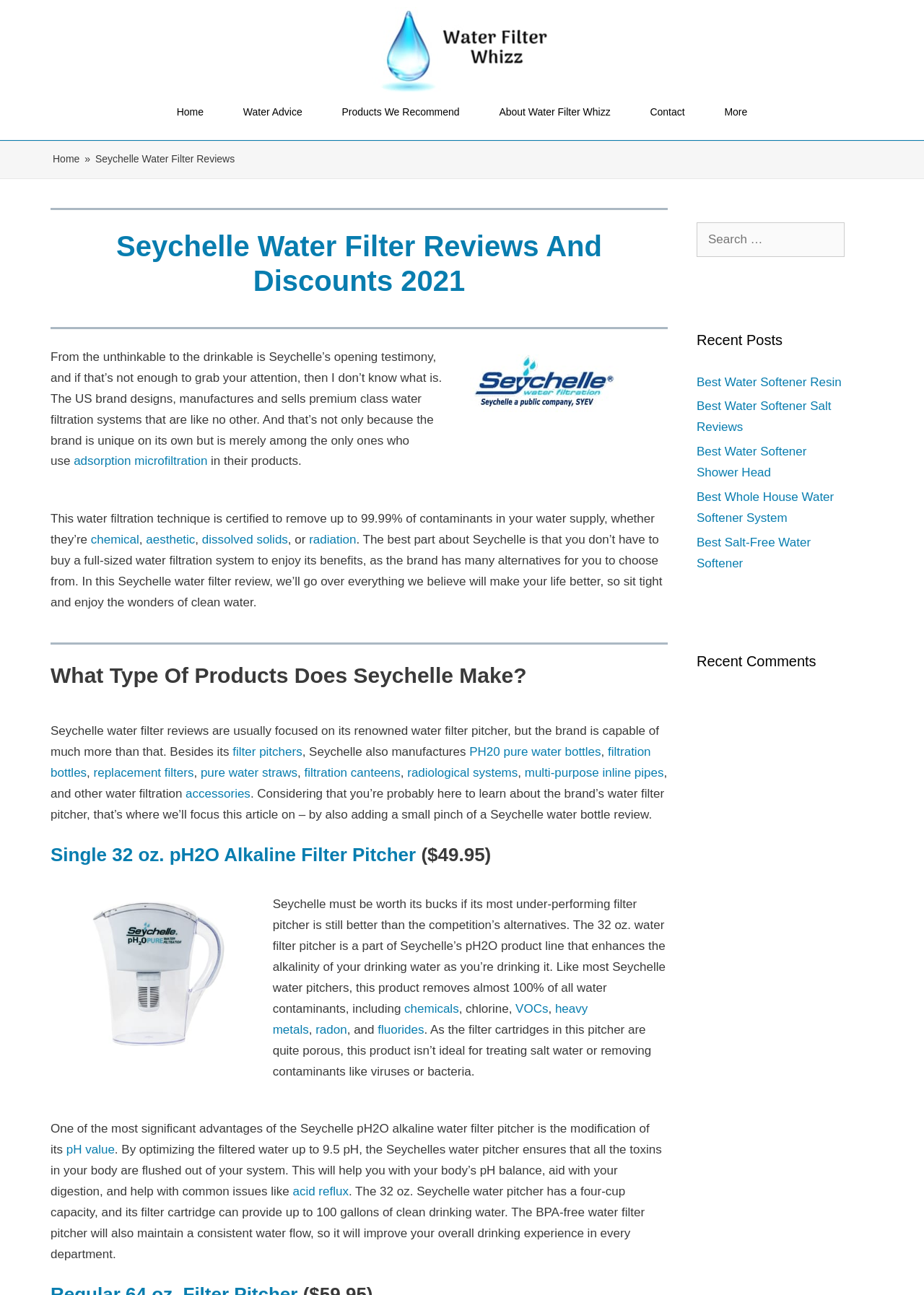Determine the coordinates of the bounding box that should be clicked to complete the instruction: "Select a service from the dropdown menu". The coordinates should be represented by four float numbers between 0 and 1: [left, top, right, bottom].

None